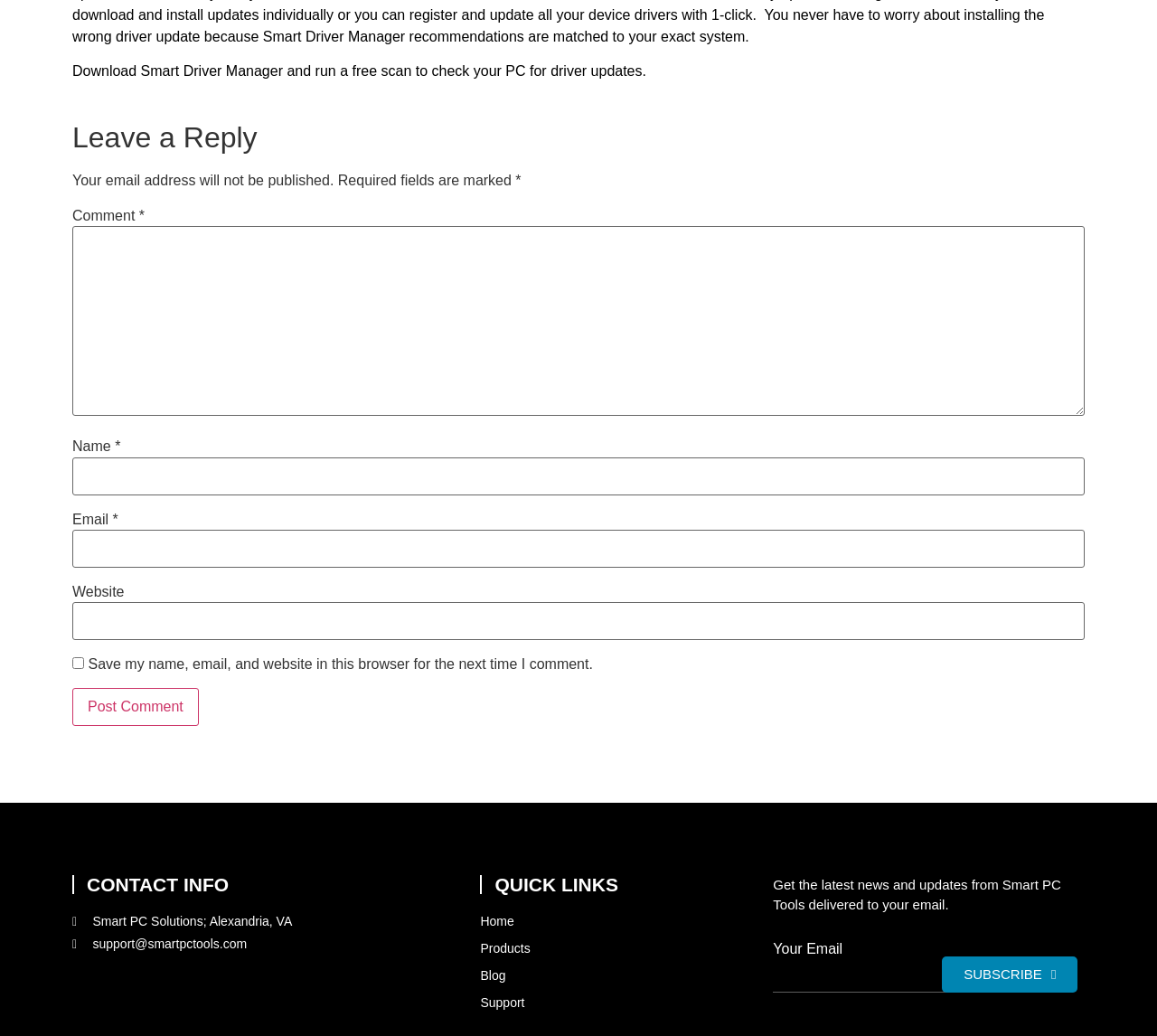What is the purpose of the Smart Driver Manager?
Can you give a detailed and elaborate answer to the question?

The purpose of the Smart Driver Manager can be inferred from the static text 'Download Smart Driver Manager and run a free scan to check your PC for driver updates.' which suggests that the software is used to check the PC for driver updates.